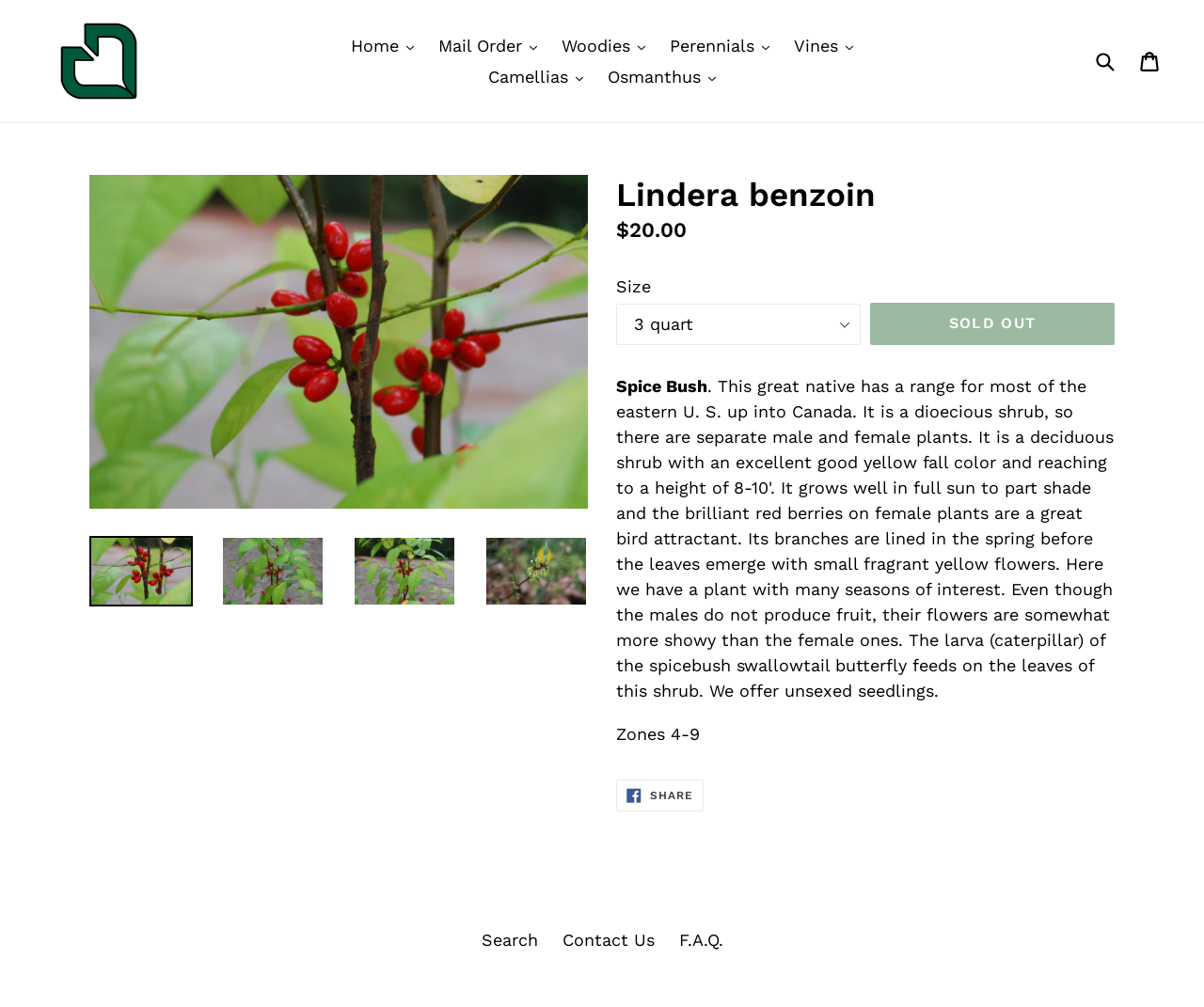Determine the bounding box coordinates of the clickable region to carry out the instruction: "Search for a product".

[0.906, 0.04, 0.93, 0.081]